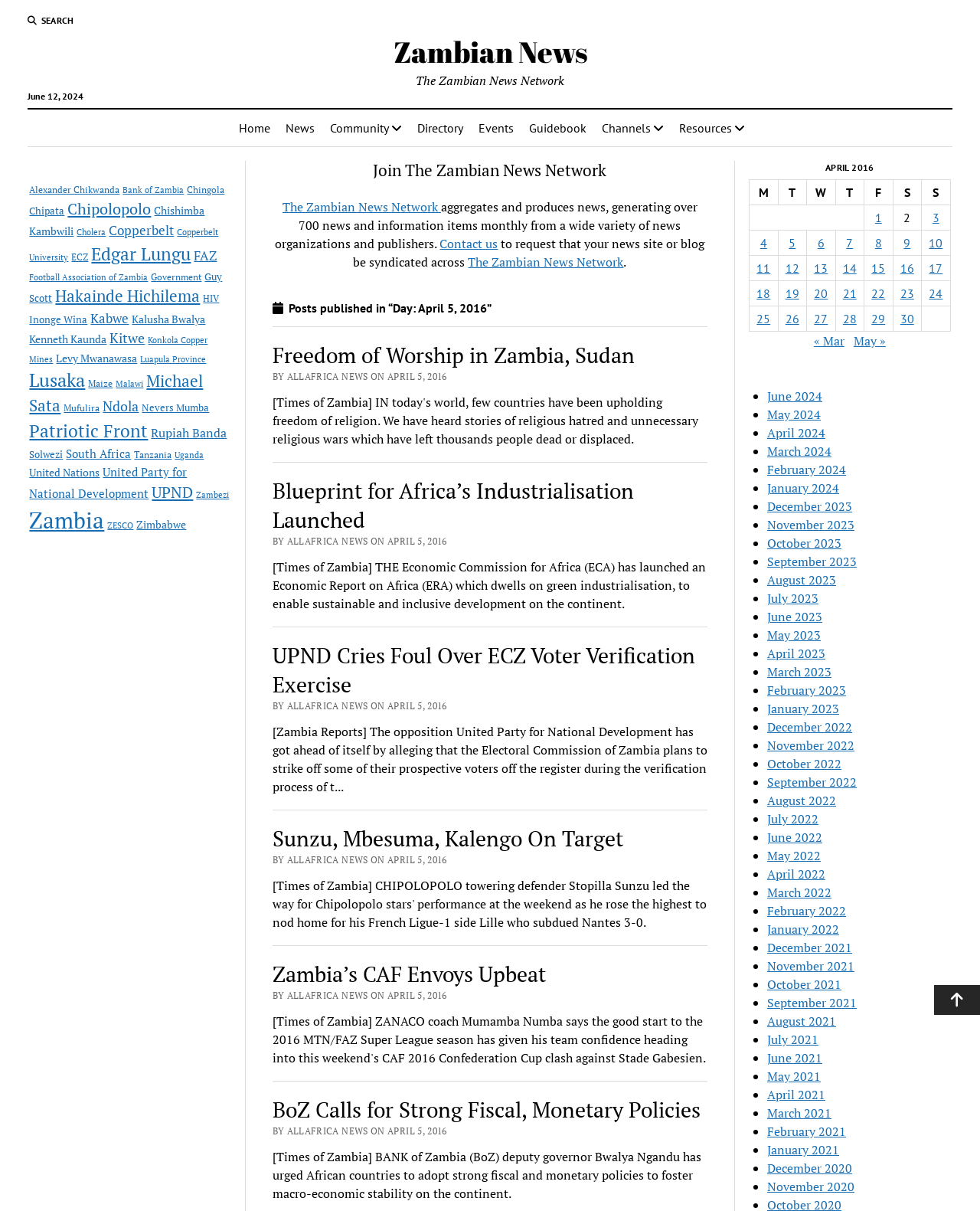Utilize the information from the image to answer the question in detail:
How many items are related to 'Chipolopolo'?

The number of items is obtained from the link element 'Chipolopolo (1,057 items)' with bounding box coordinates [0.069, 0.164, 0.154, 0.181].